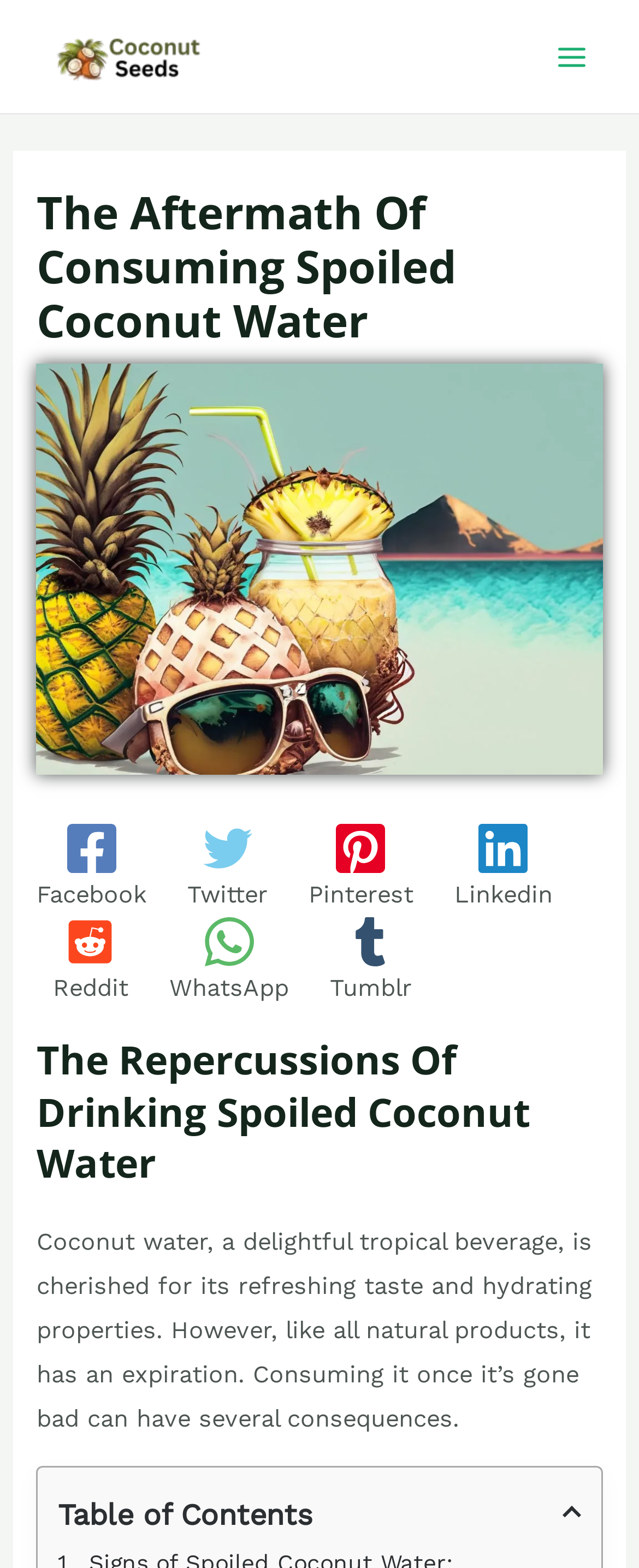Provide your answer in one word or a succinct phrase for the question: 
What is the tone of the article?

Informative